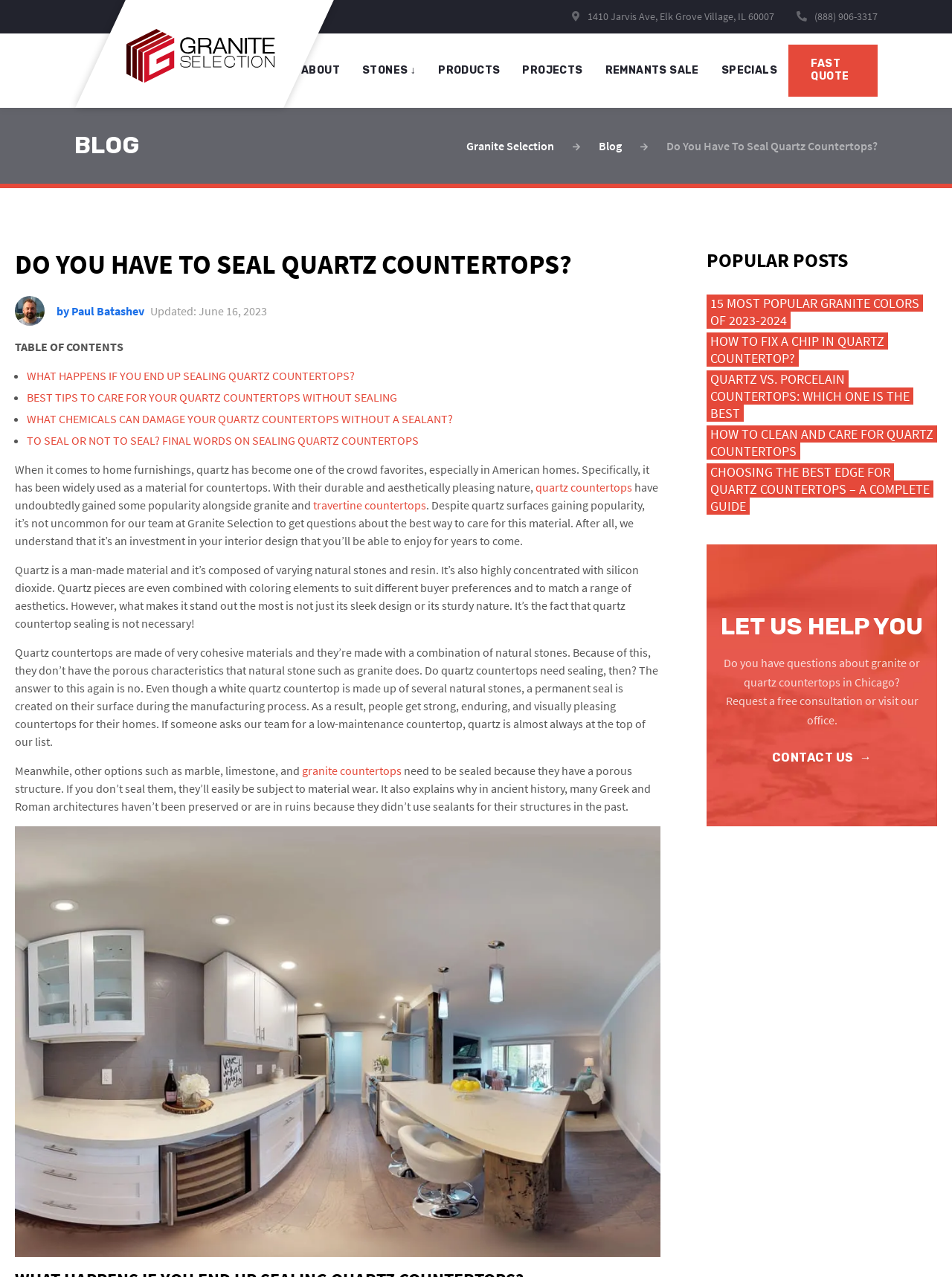Describe in detail what you see on the webpage.

This webpage is a blog post titled "Does Quartz Need to Be Sealed?" from Granite Selection. At the top, there is a navigation menu with links to "ABOUT", "STONES", "PRODUCTS", "PROJECTS", "REMNANTS SALE", and "SPECIALS". Below the navigation menu, there is a section with the company's address and phone number.

The main content of the blog post starts with a heading "DO YOU HAVE TO SEAL QUARTZ COUNTERTOPS?" followed by a brief introduction to the topic. The author, Paul Batashev, is mentioned along with the date of the post, June 16, 2023. A table of contents is provided, listing the sections of the post.

The post discusses the characteristics of quartz countertops, explaining that they are made of cohesive materials and do not require sealing. It also compares quartz to other natural stones like granite, marble, and limestone, which do need to be sealed due to their porous structure.

The post is divided into sections, each addressing a specific question or topic related to quartz countertops. There are several links to other relevant articles and resources throughout the post.

On the right side of the page, there is a section titled "POPULAR POSTS" with links to other blog posts, including "15 MOST POPULAR GRANITE COLORS OF 2023-2024" and "HOW TO CLEAN AND CARE FOR QUARTZ COUNTERTOPS".

At the bottom of the page, there is a call-to-action section titled "LET US HELP YOU" with a brief message and a link to "CONTACT US".